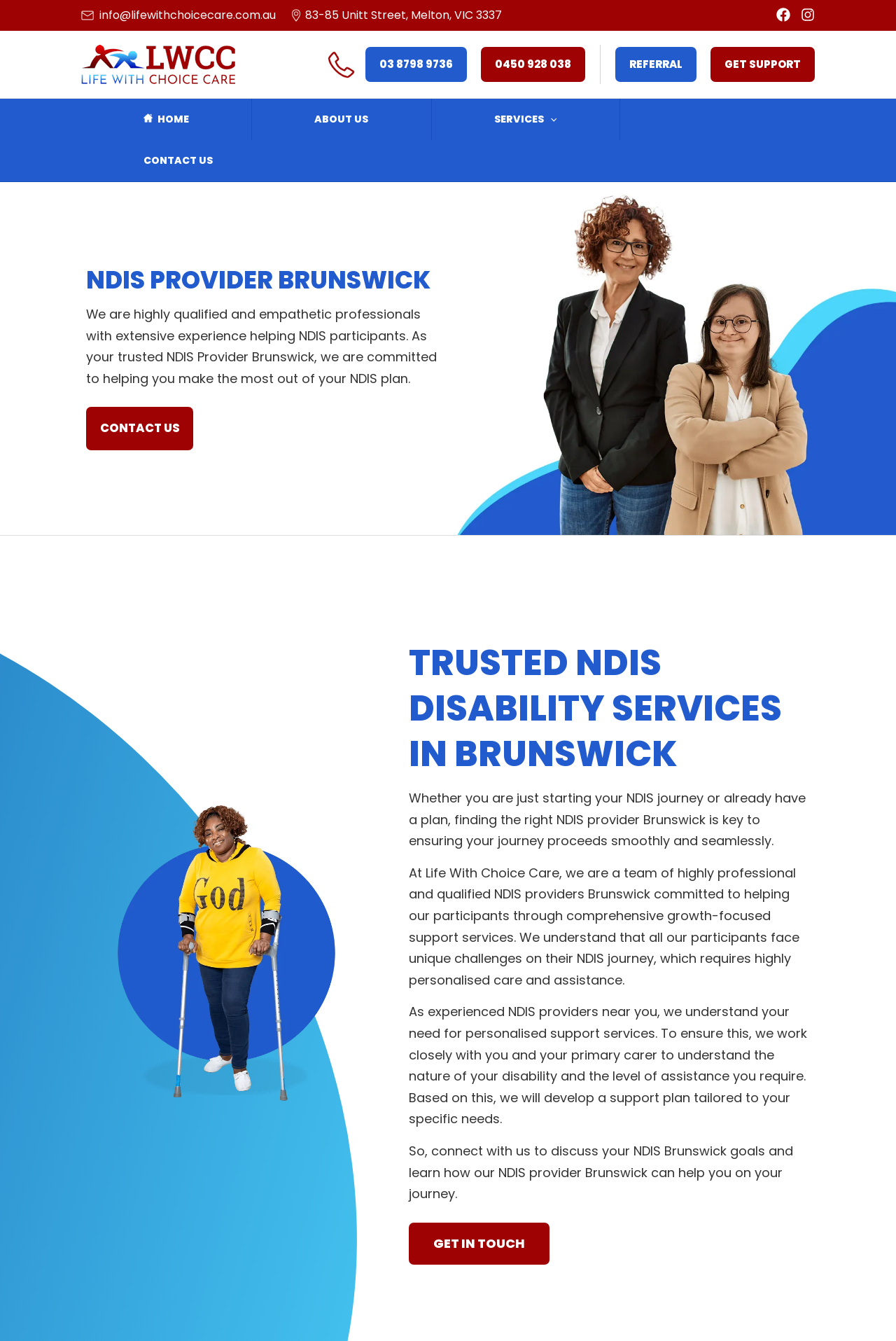Determine the bounding box for the UI element that matches this description: "About Us".

[0.281, 0.074, 0.482, 0.104]